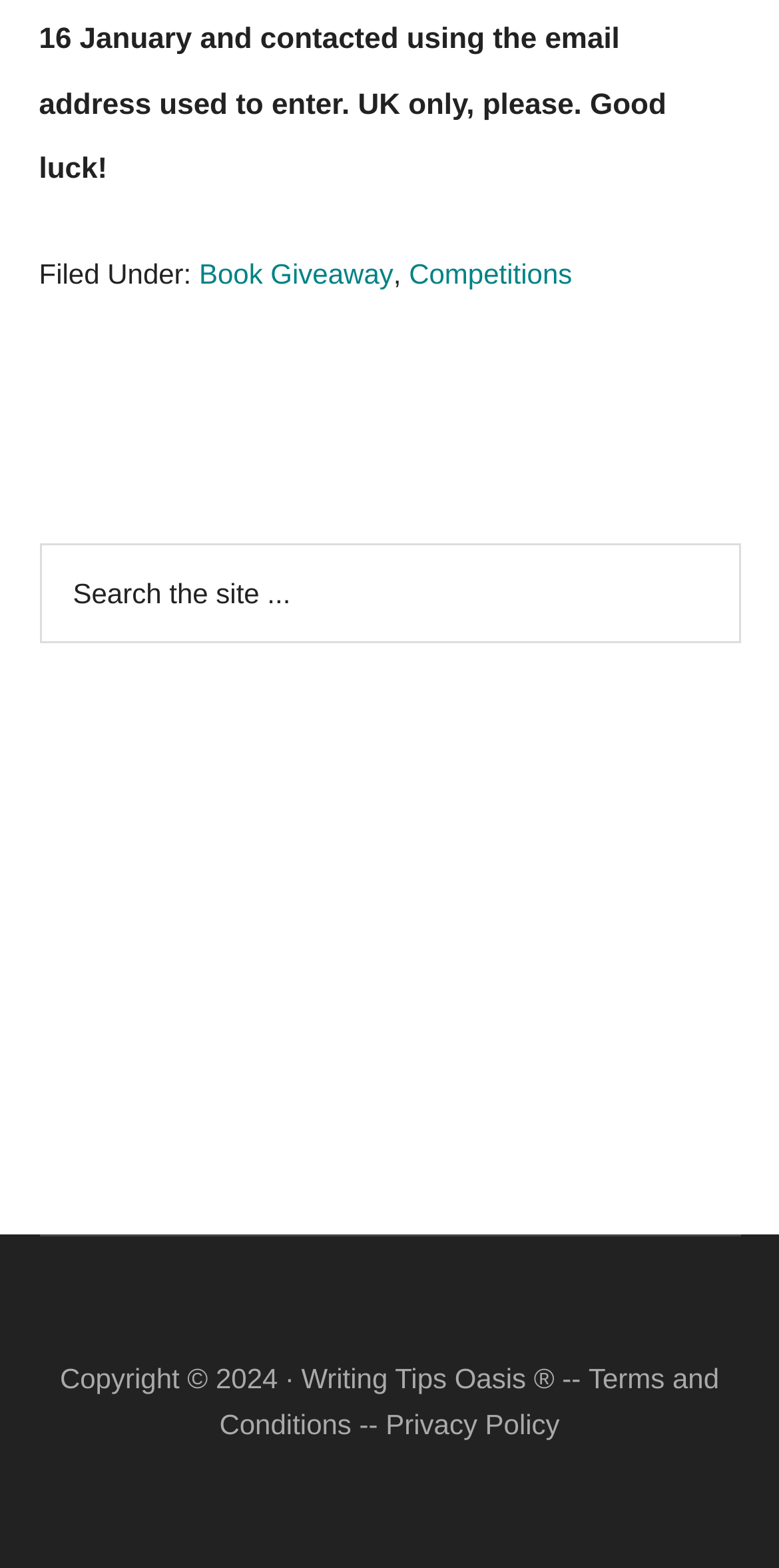Provide a single word or phrase answer to the question: 
What is the copyright year of the website?

2024